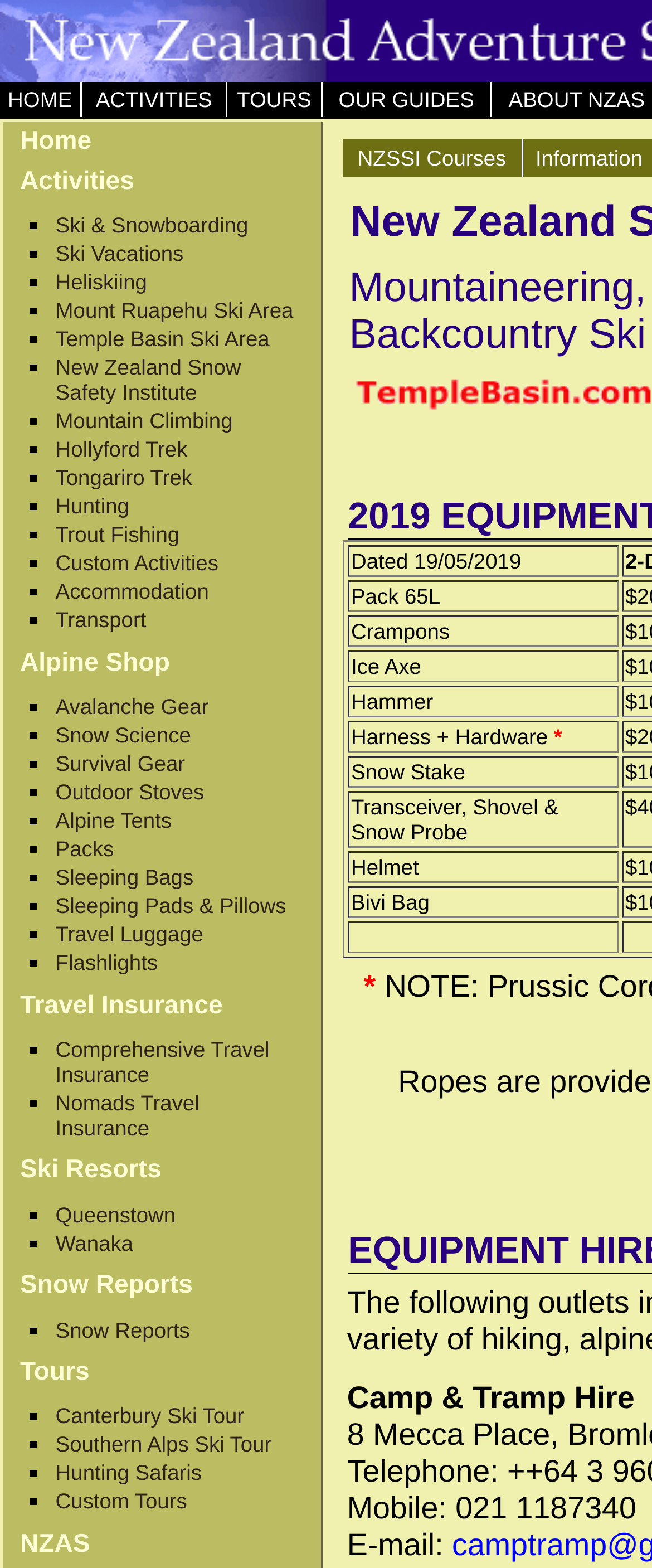Extract the main title from the webpage.

New Zealand Snow Safety Institute